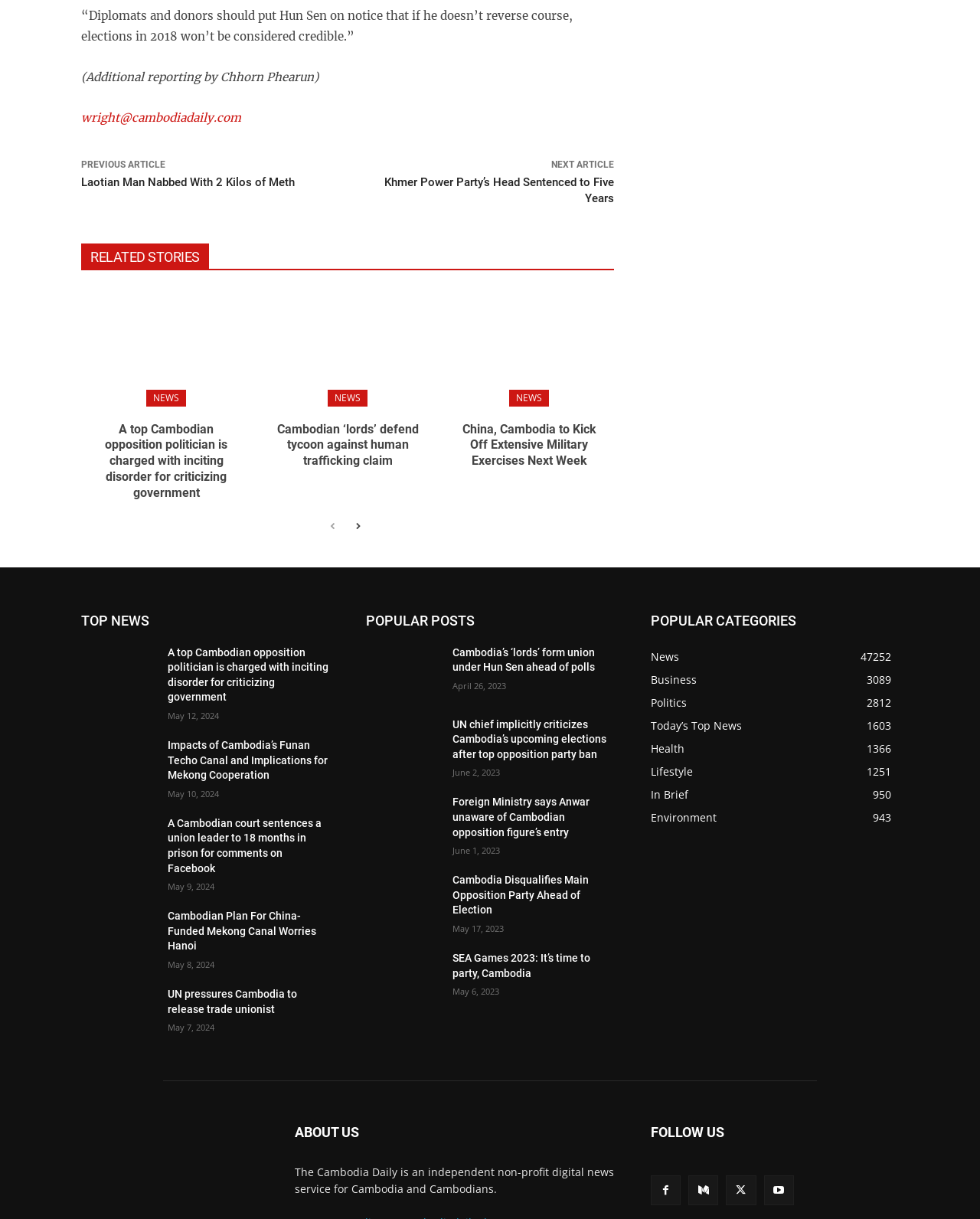What categories are listed under 'POPULAR CATEGORIES'?
Respond to the question with a well-detailed and thorough answer.

The categories listed under 'POPULAR CATEGORIES' are News, Business, and Politics, which can be identified by the links and text under the 'POPULAR CATEGORIES' heading.